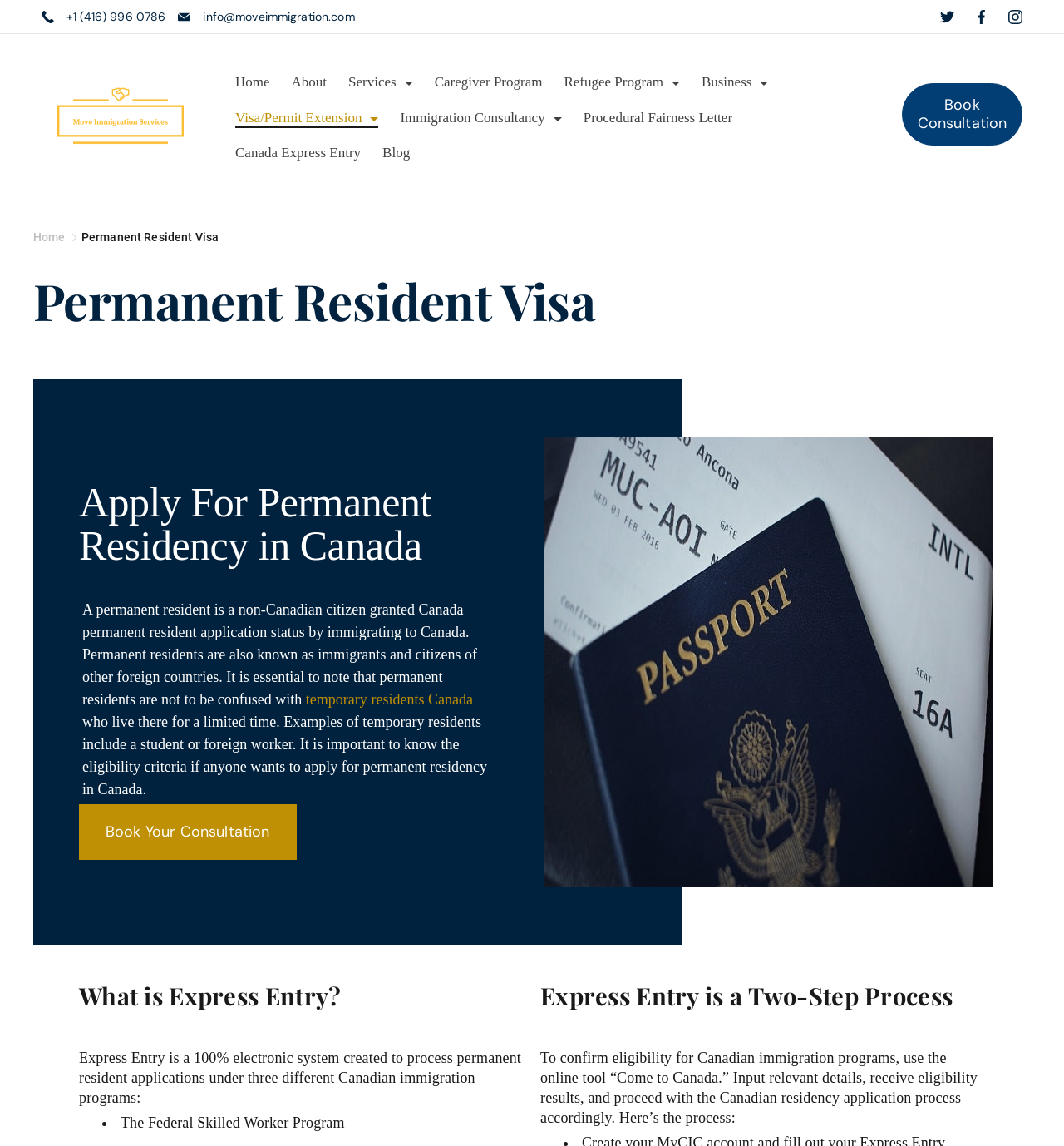Extract the main headline from the webpage and generate its text.

Permanent Resident Visa